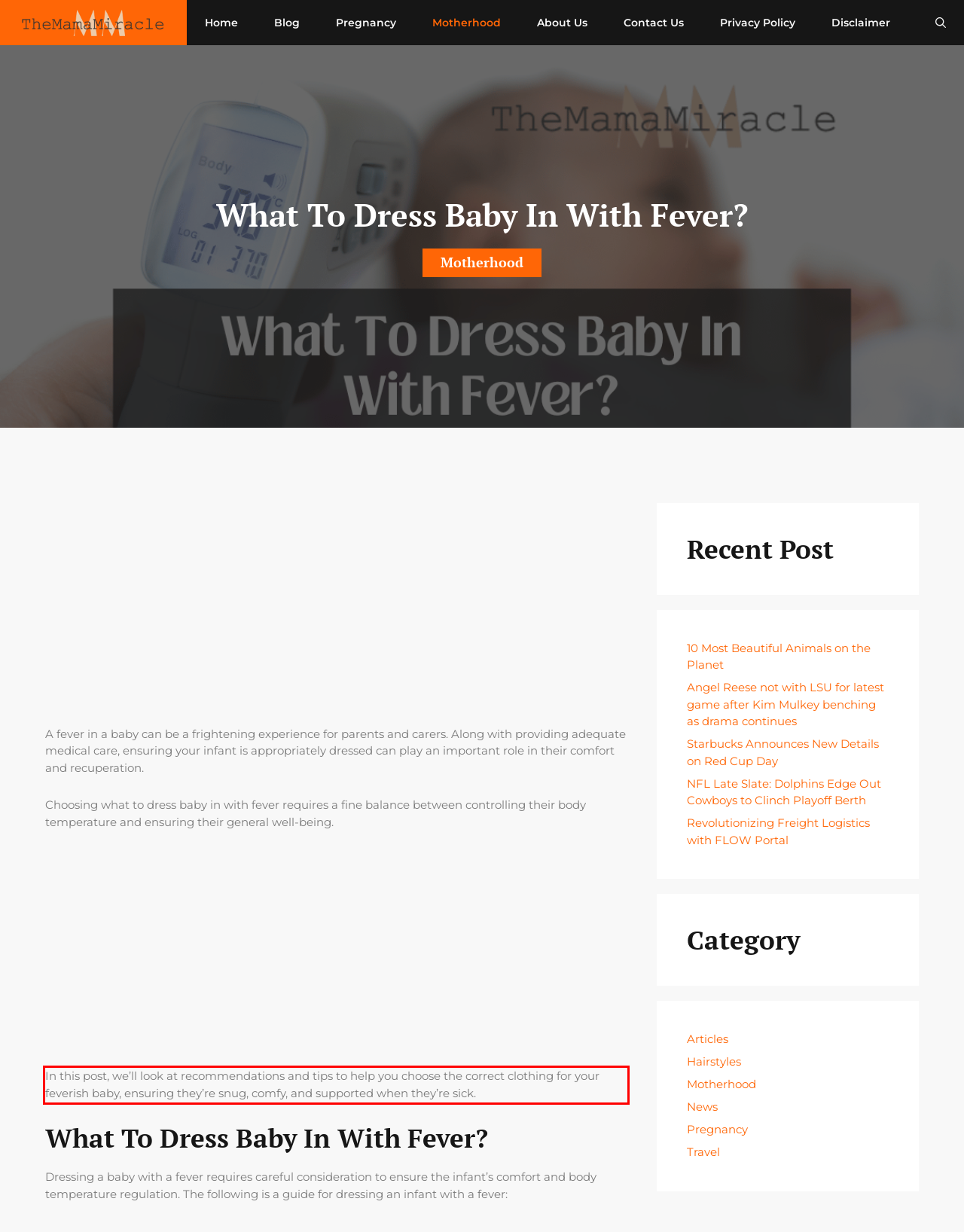Please identify the text within the red rectangular bounding box in the provided webpage screenshot.

In this post, we’ll look at recommendations and tips to help you choose the correct clothing for your feverish baby, ensuring they’re snug, comfy, and supported when they’re sick.